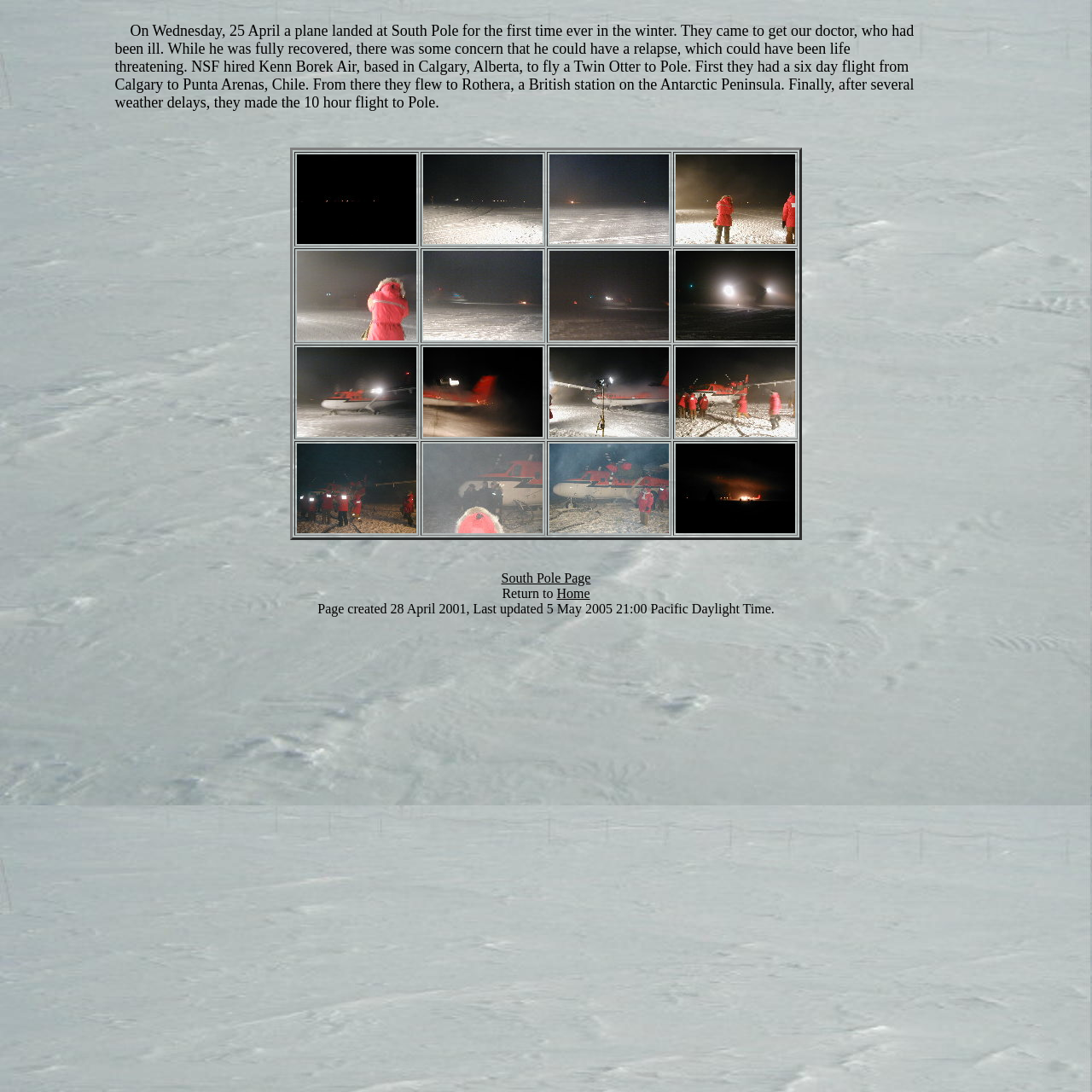Respond to the question below with a concise word or phrase:
When was the webpage last updated?

5 May 2005